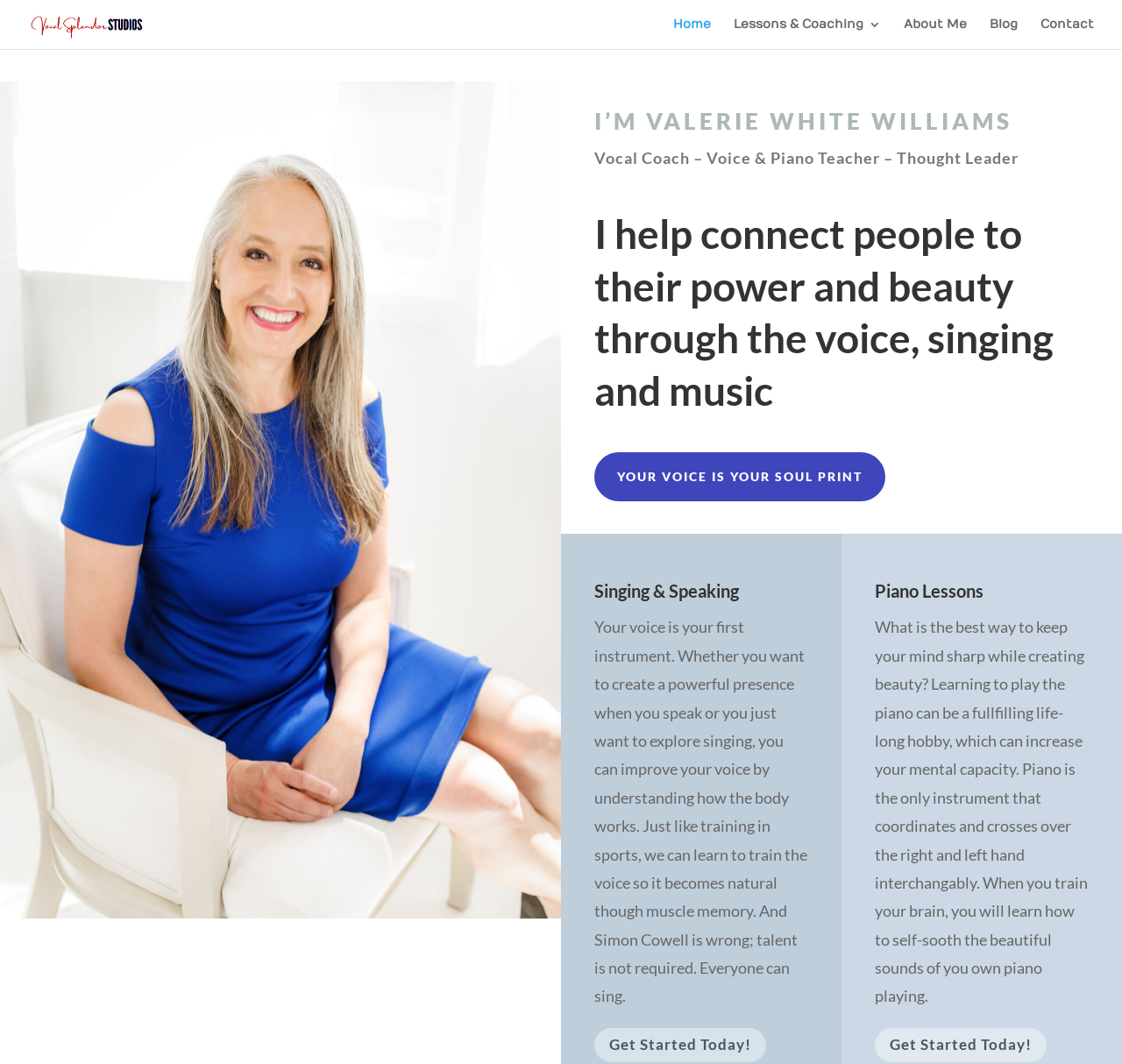Locate the bounding box coordinates of the area to click to fulfill this instruction: "Explore piano lessons". The bounding box should be presented as four float numbers between 0 and 1, in the order [left, top, right, bottom].

[0.78, 0.543, 0.97, 0.576]